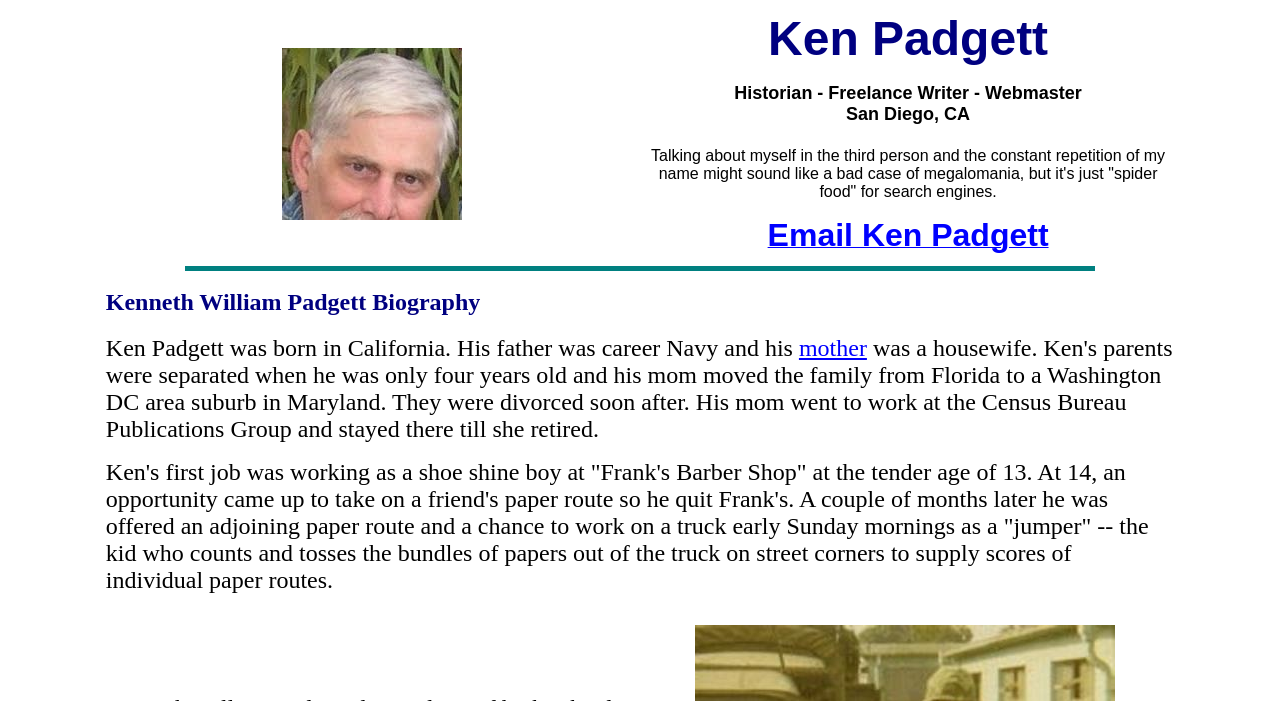Using the given description, provide the bounding box coordinates formatted as (top-left x, top-left y, bottom-right x, bottom-right y), with all values being floating point numbers between 0 and 1. Description: mother

[0.624, 0.476, 0.677, 0.515]